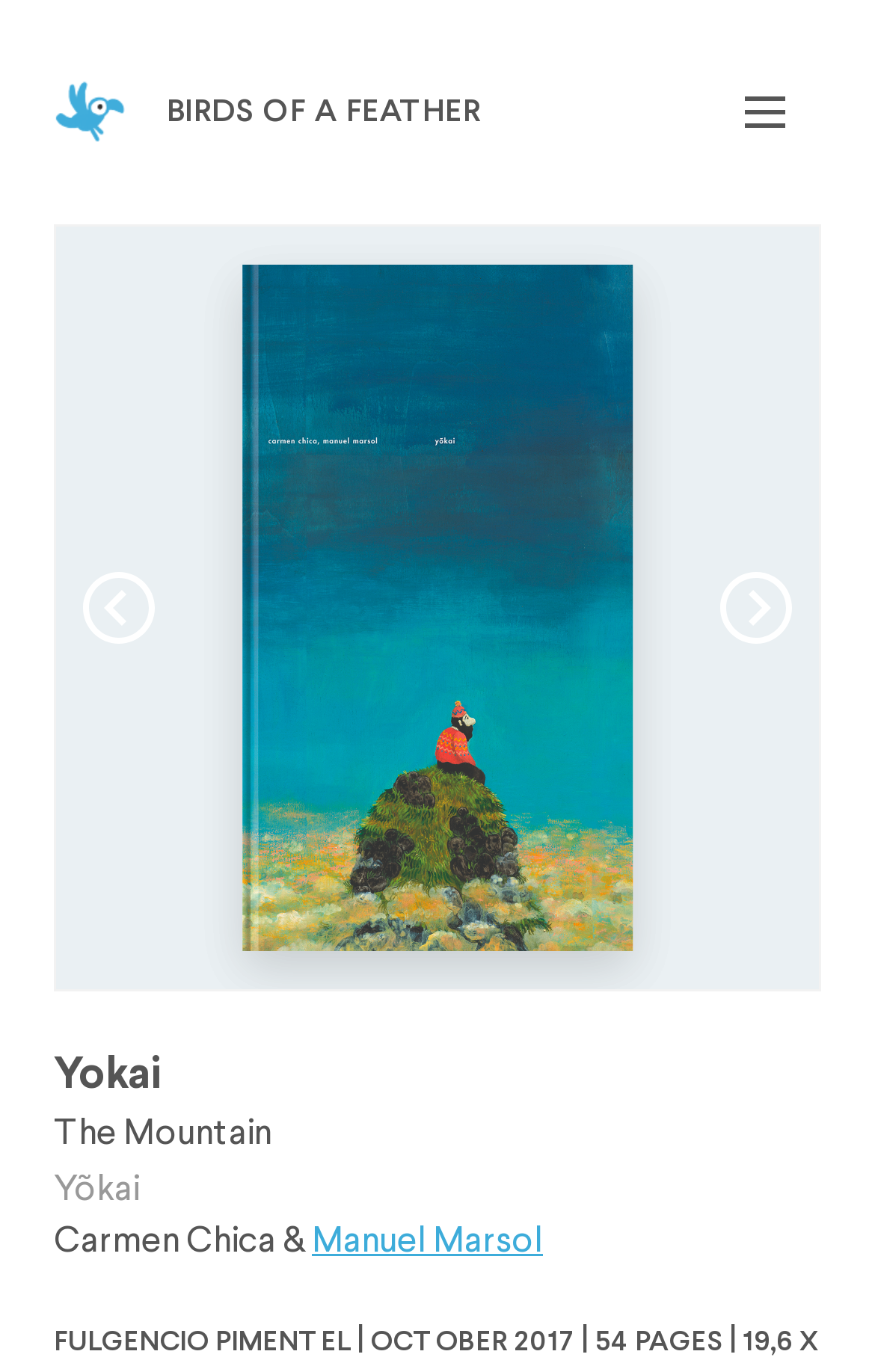What is the title of the first track?
Answer the question with just one word or phrase using the image.

The Mountain